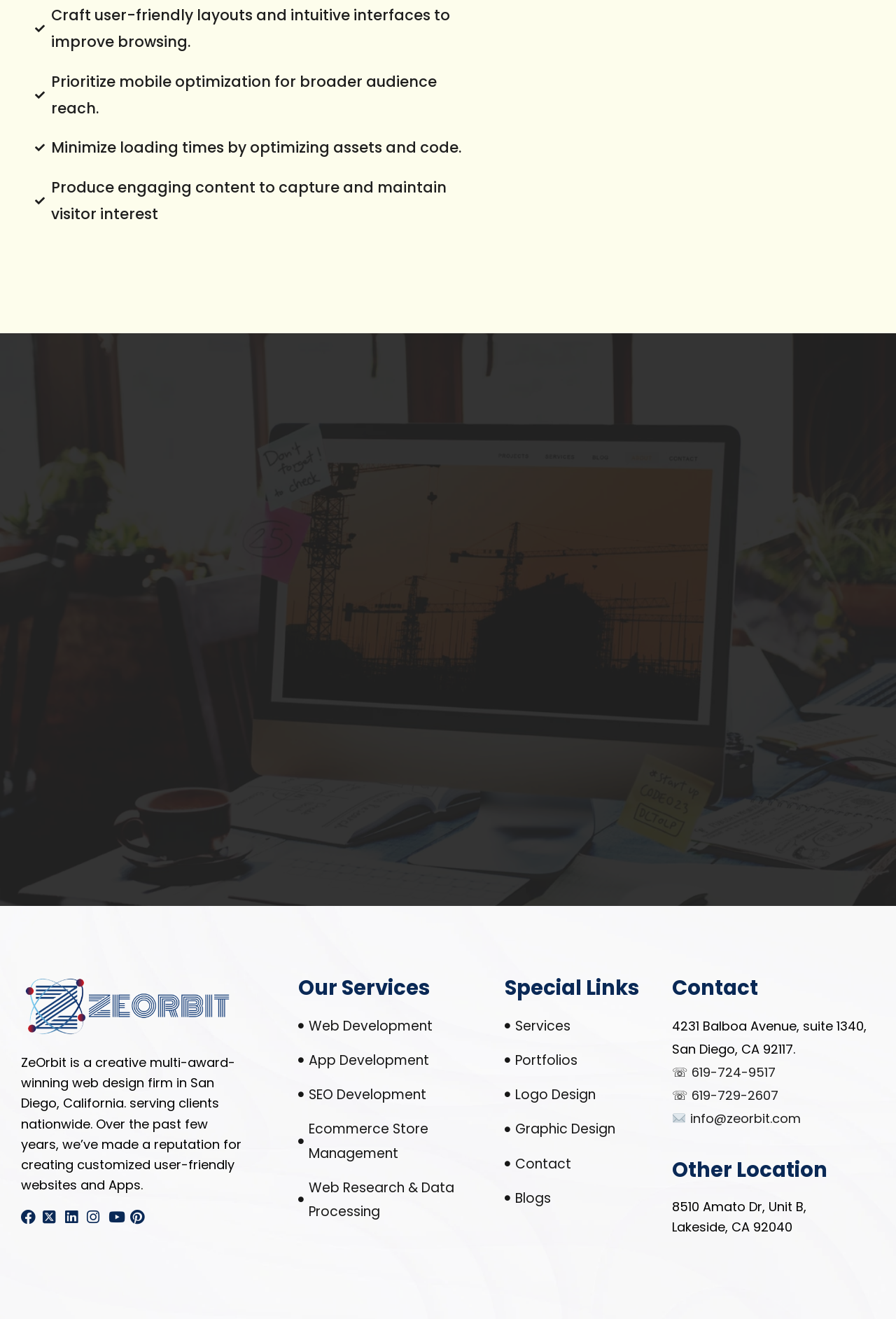Locate the bounding box coordinates of the segment that needs to be clicked to meet this instruction: "Send email to info@zeorbit.com".

[0.77, 0.841, 0.893, 0.854]